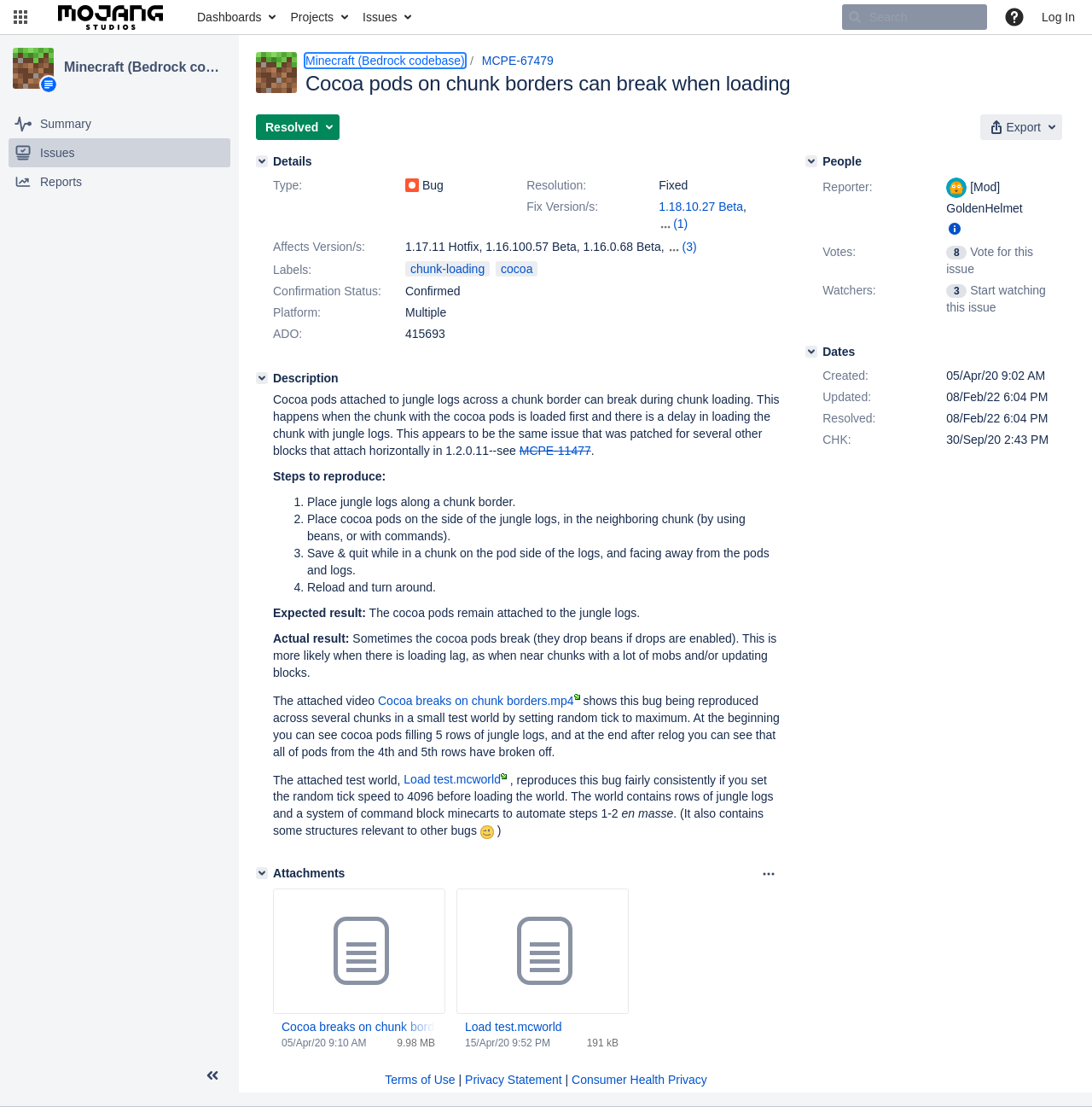Please specify the bounding box coordinates of the region to click in order to perform the following instruction: "View project details".

[0.234, 0.047, 0.272, 0.084]